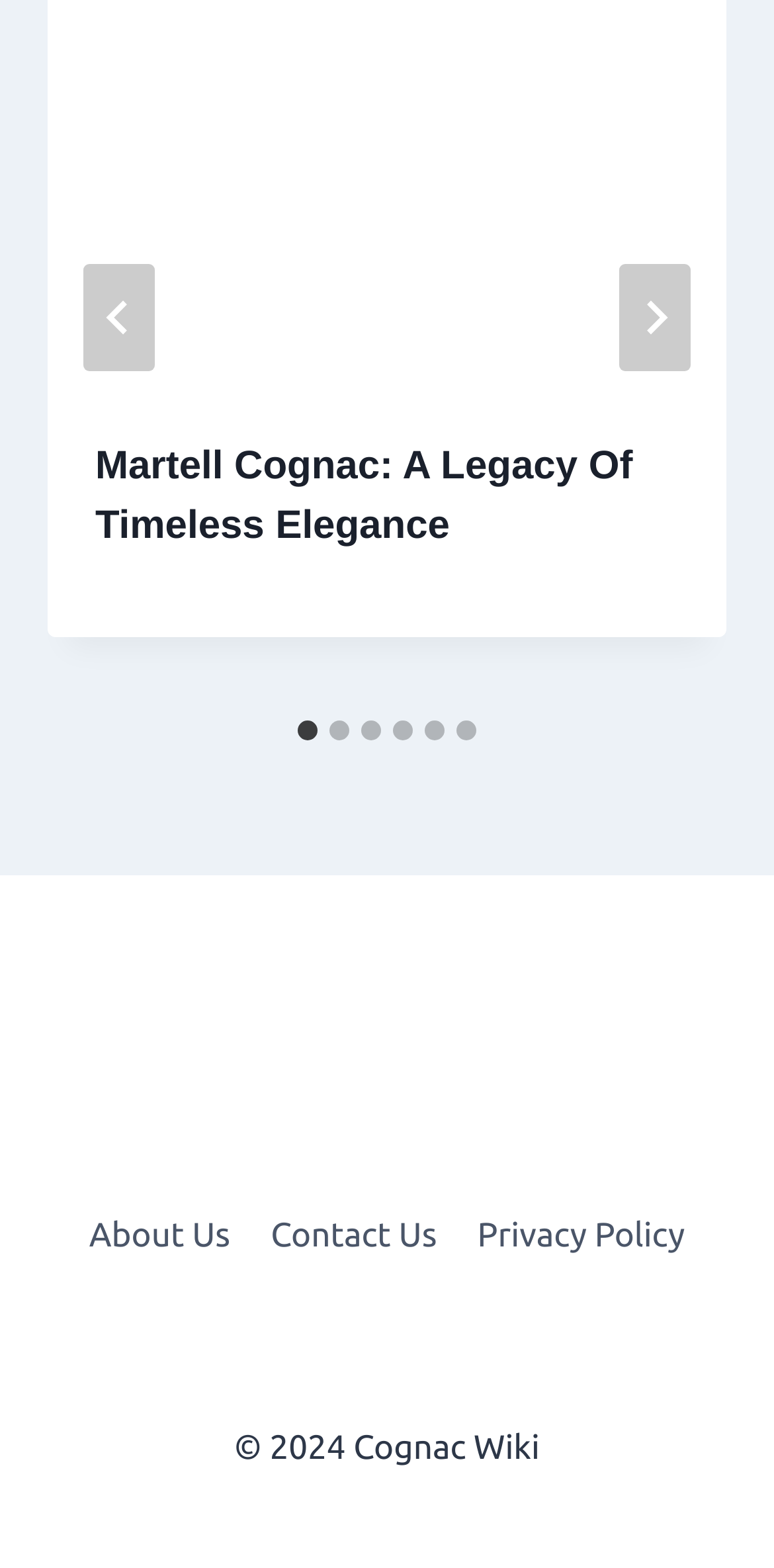What is the brand of cognac featured on this webpage?
Answer the question in as much detail as possible.

The webpage has a header with the text 'Martell Cognac: A Legacy Of Timeless Elegance', which suggests that the brand of cognac featured on this webpage is Martell.